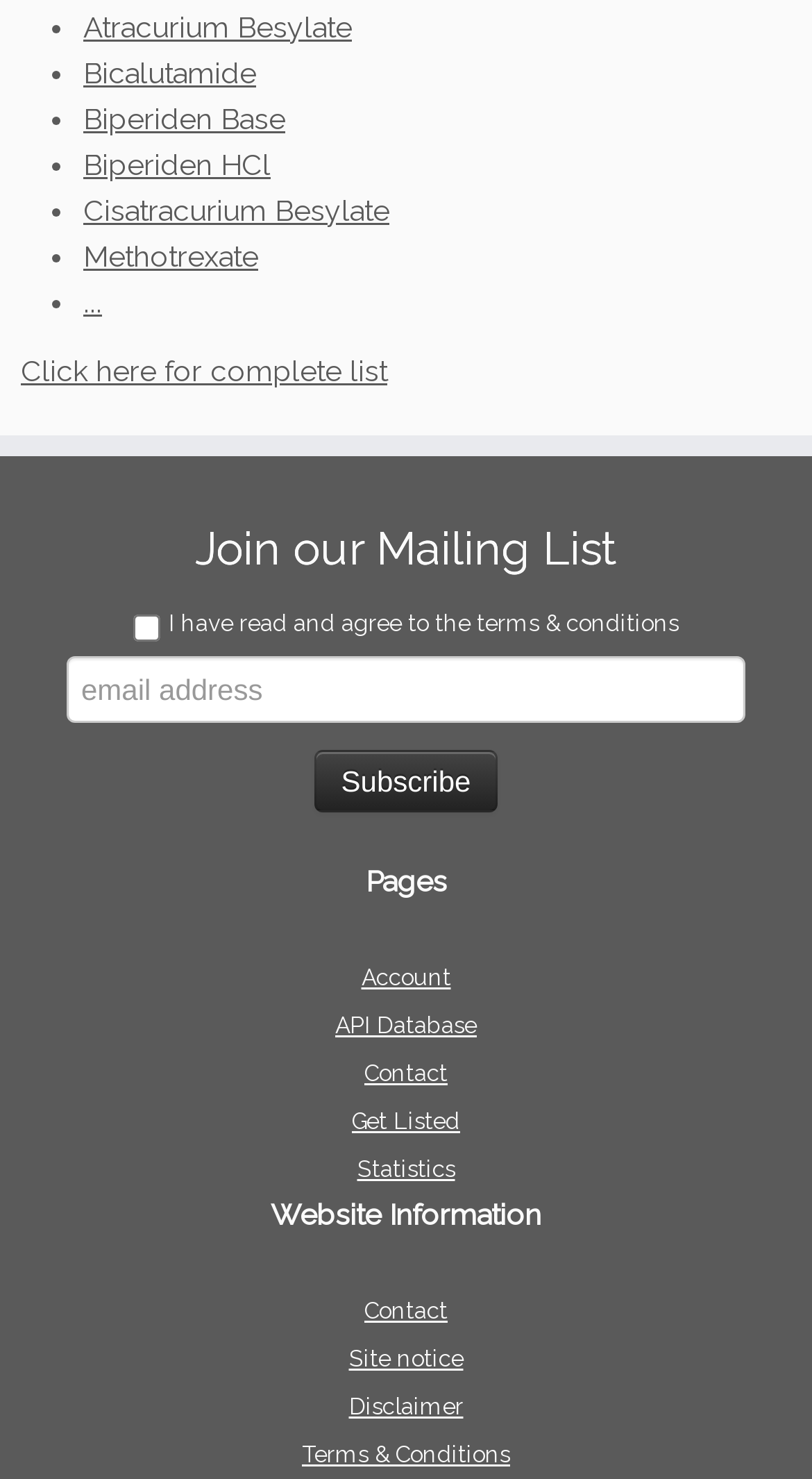Please look at the image and answer the question with a detailed explanation: What is the label of the textbox?

The textbox has a label 'email address', which indicates that it is used to input the user's email address.